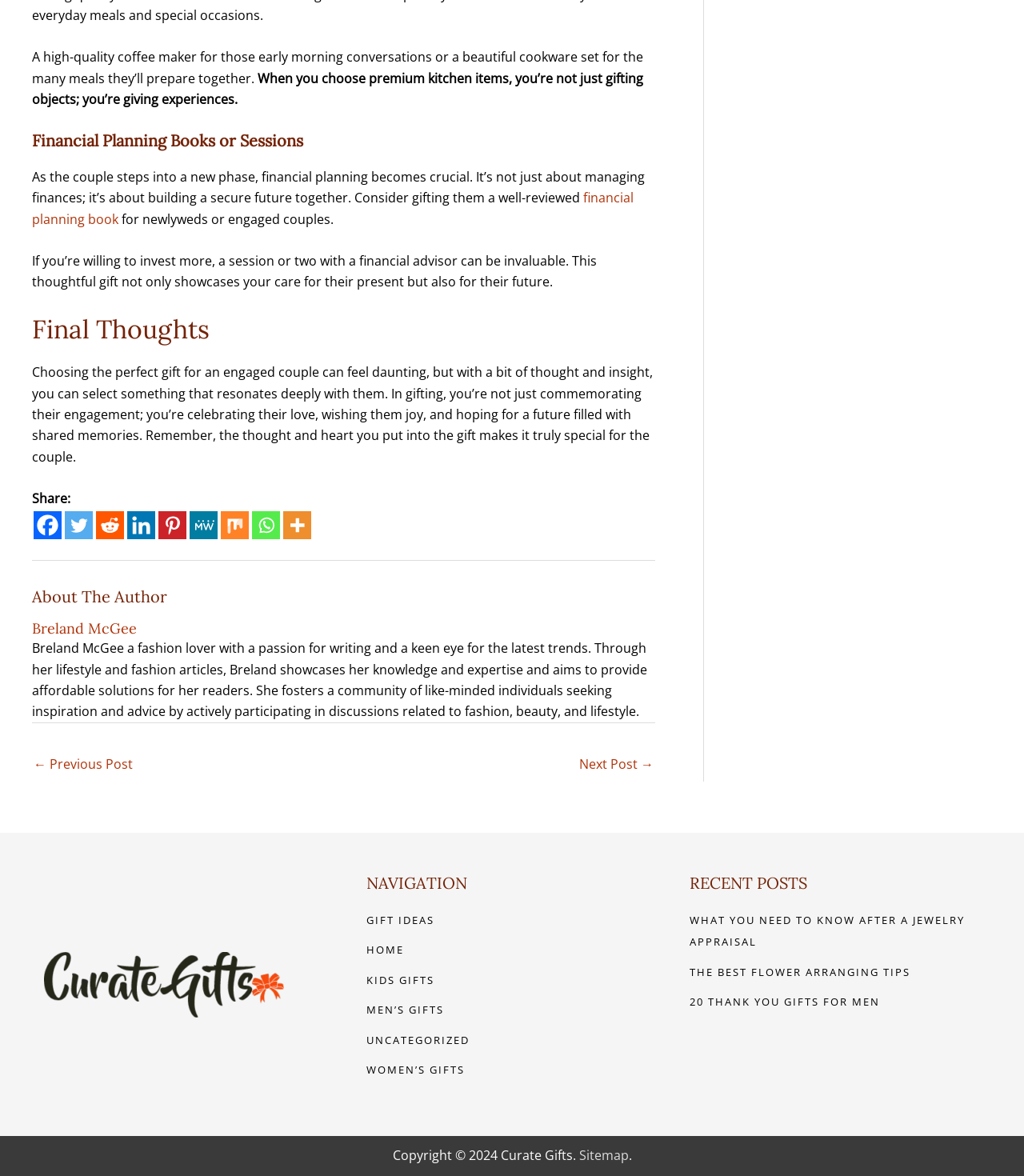Could you indicate the bounding box coordinates of the region to click in order to complete this instruction: "Share on Facebook".

[0.033, 0.435, 0.06, 0.459]